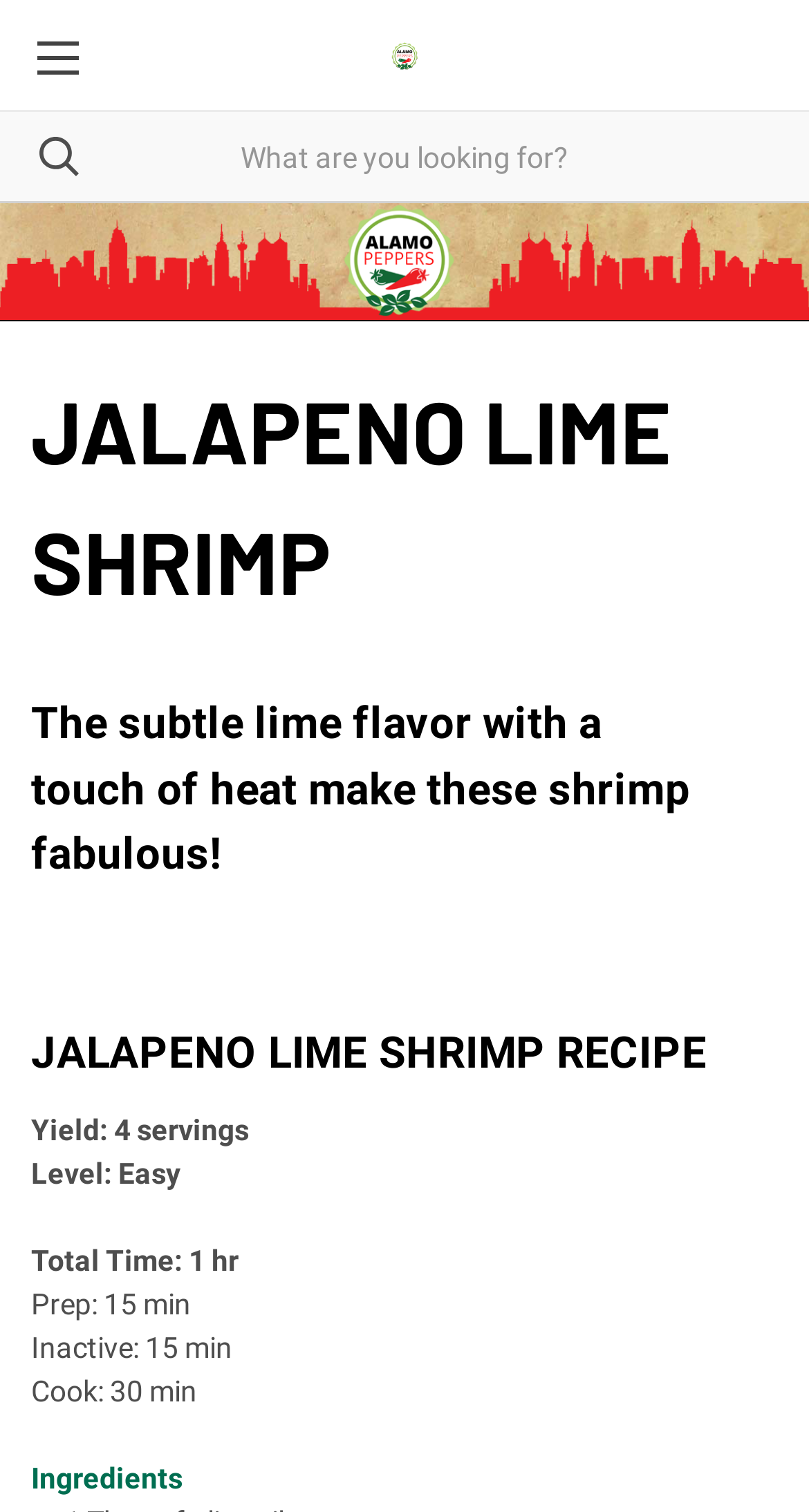What is the total time required to prepare and cook the dish?
Please provide a single word or phrase as the answer based on the screenshot.

1 hr